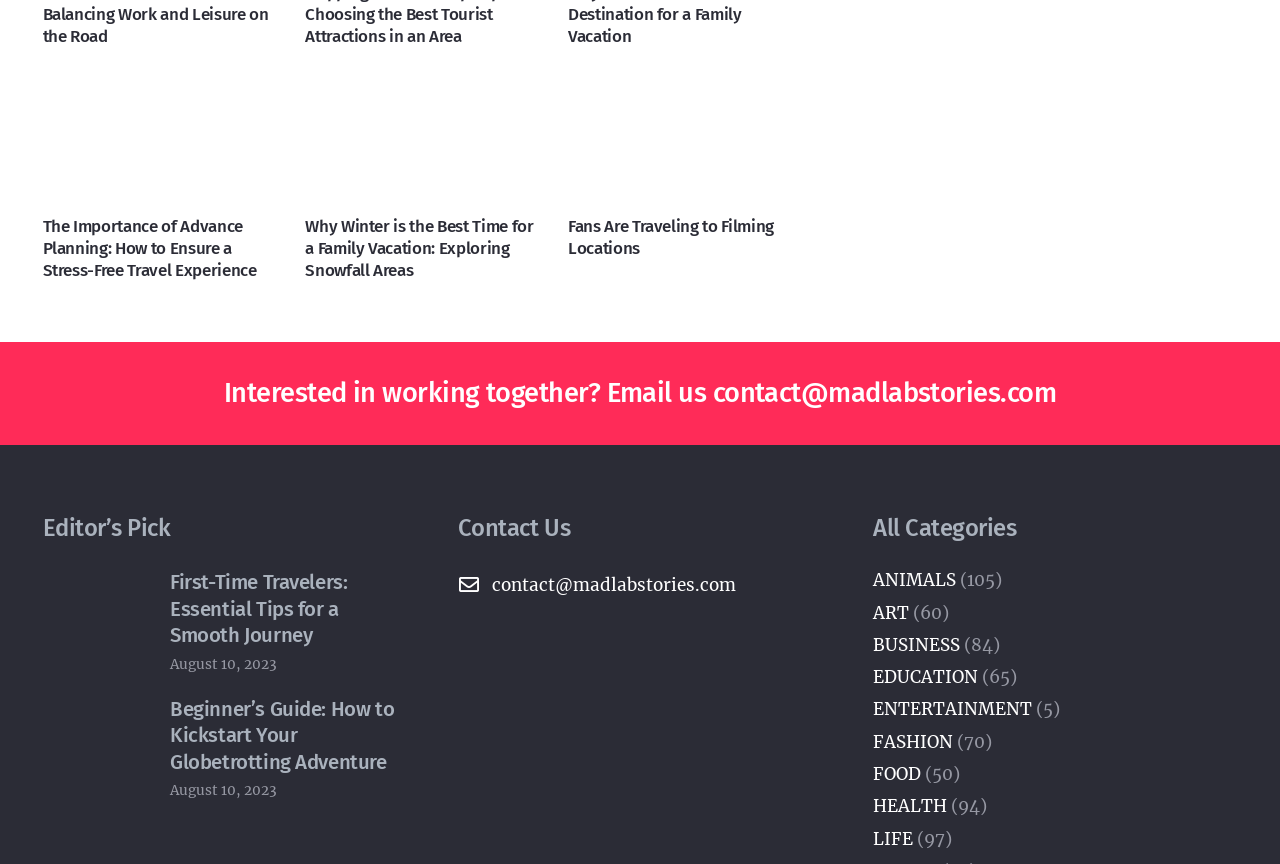Provide the bounding box coordinates of the section that needs to be clicked to accomplish the following instruction: "Contact the team via email."

[0.557, 0.436, 0.825, 0.473]